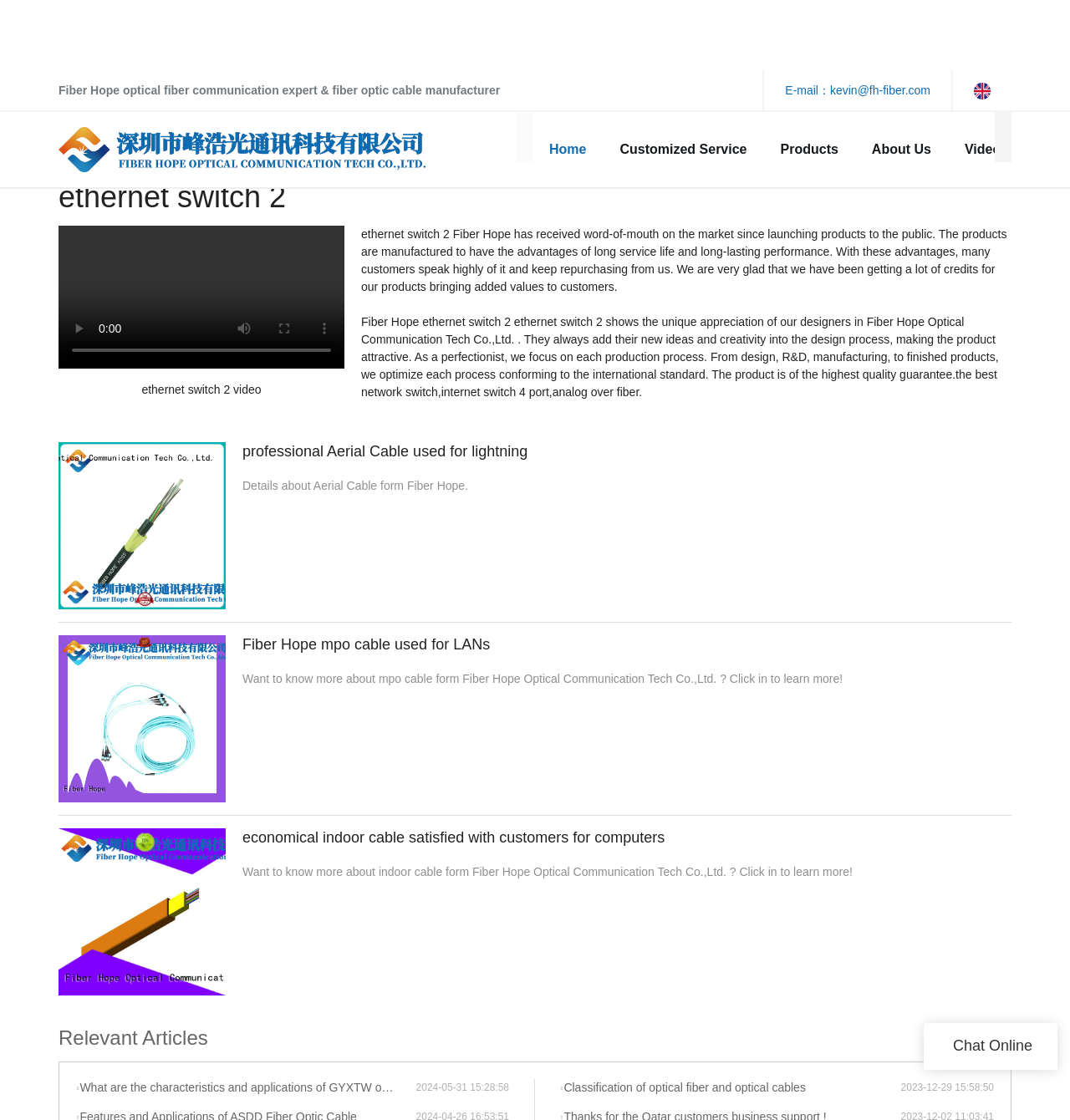Identify the main title of the webpage and generate its text content.

ethernet switch 2